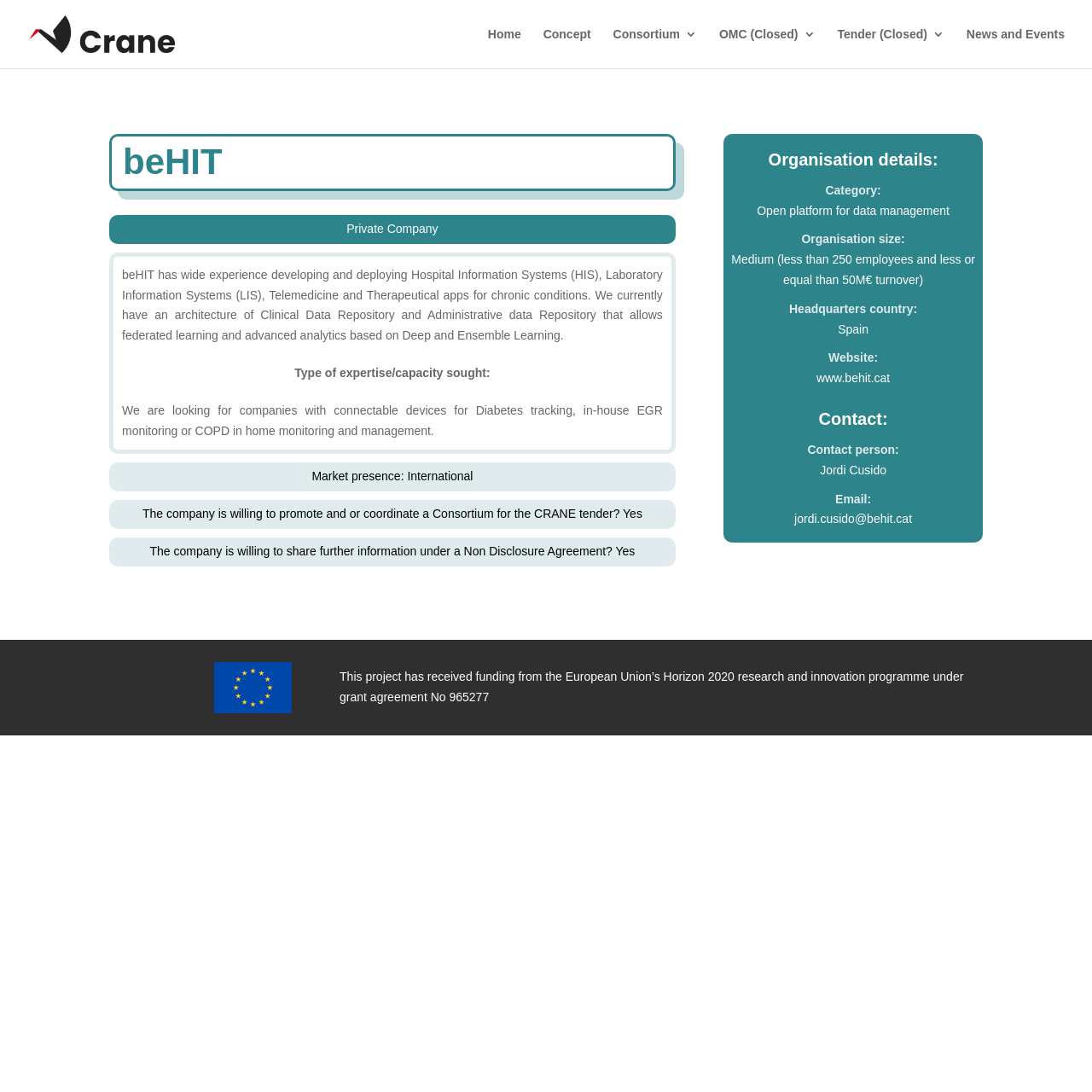What is the company's headquarters country?
Using the image, elaborate on the answer with as much detail as possible.

The company's headquarters country is mentioned in the text 'Headquarters country: Spain' under the 'Organisation details' section.